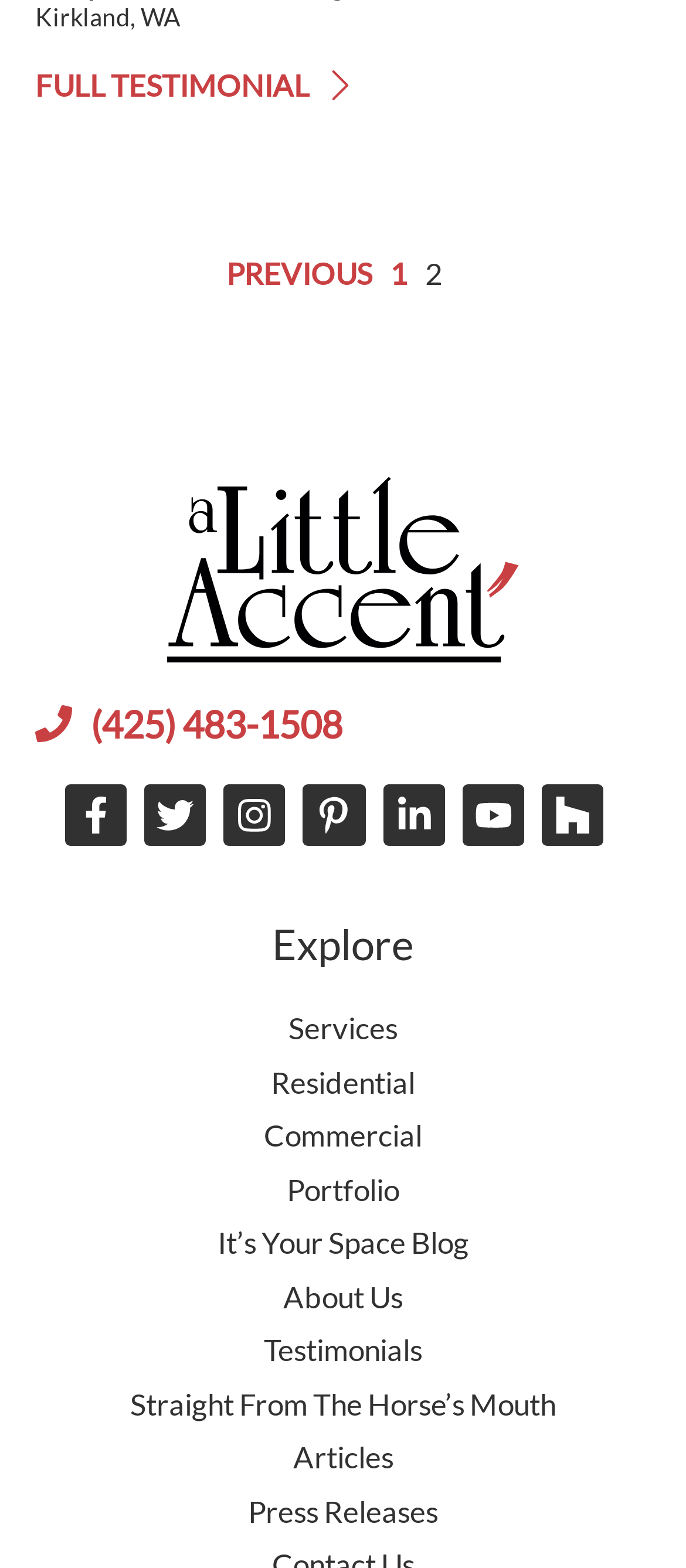Kindly determine the bounding box coordinates for the area that needs to be clicked to execute this instruction: "Go to previous page".

[0.329, 0.161, 0.542, 0.191]